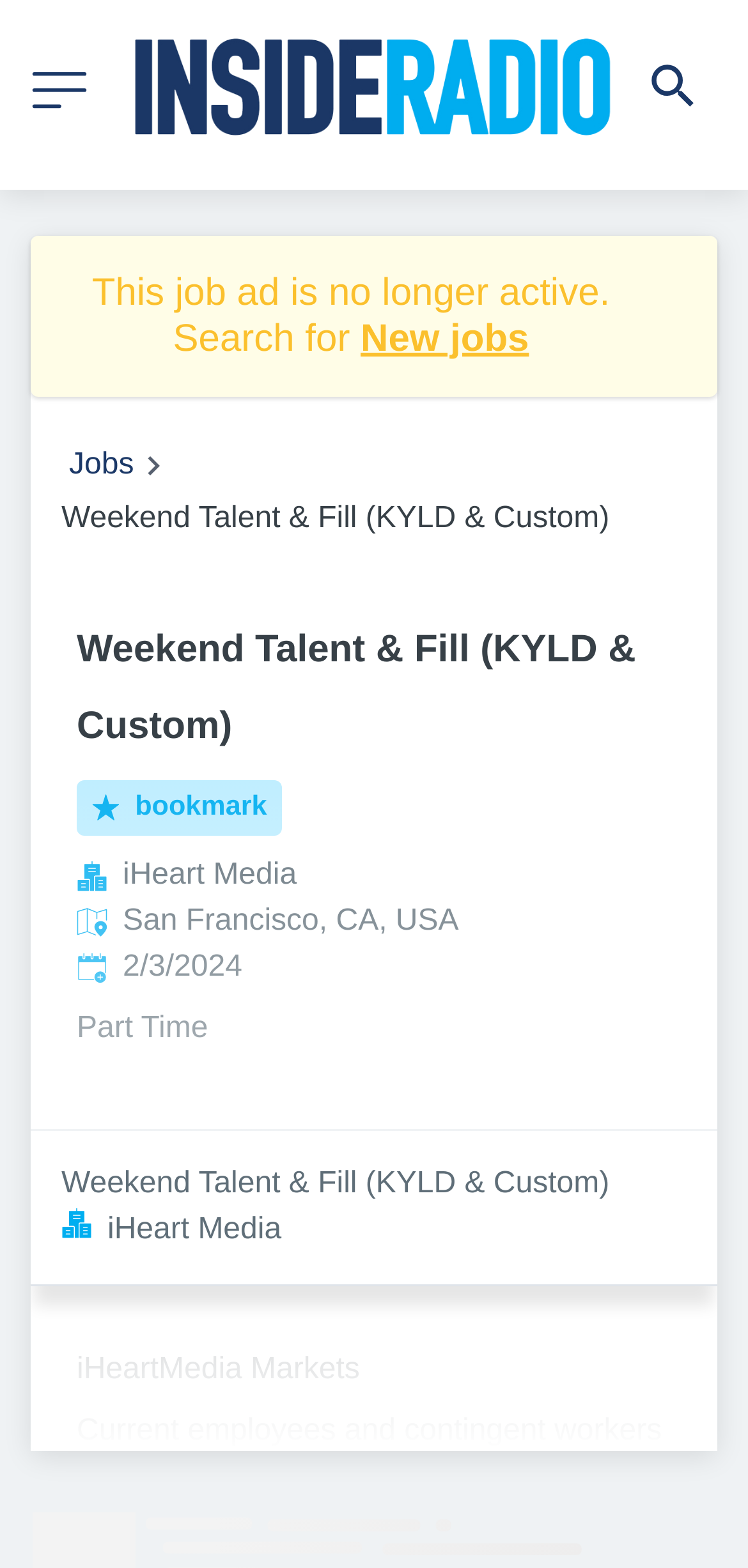Provide your answer in one word or a succinct phrase for the question: 
What company is hiring for the Weekend Talent & Fill position?

iHeart Media